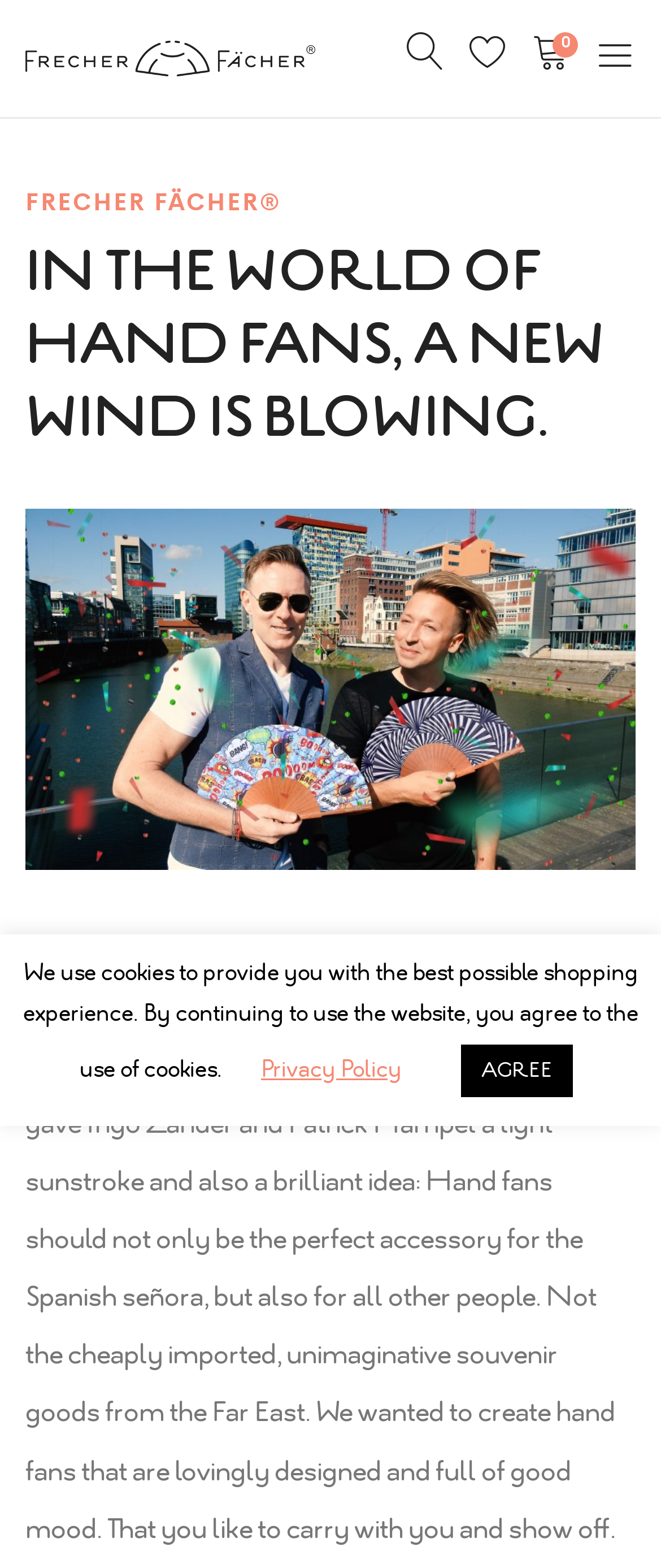Locate the bounding box coordinates of the item that should be clicked to fulfill the instruction: "Go to the social media page".

[0.615, 0.02, 0.672, 0.054]